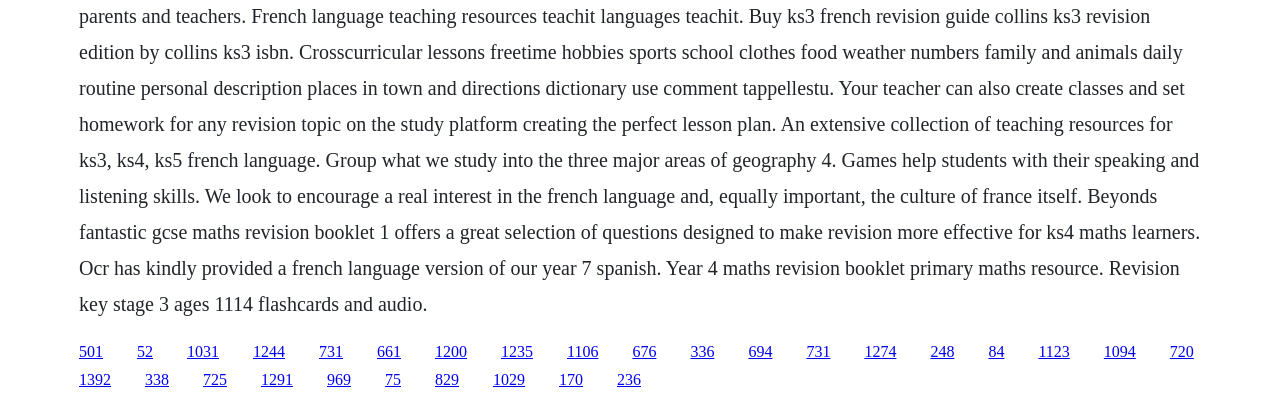Provide the bounding box coordinates, formatted as (top-left x, top-left y, bottom-right x, bottom-right y), with all values being floating point numbers between 0 and 1. Identify the bounding box of the UI element that matches the description: 1106

[0.443, 0.85, 0.468, 0.892]